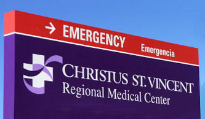What is the color of the sign's backdrop?
Please give a detailed and elaborate answer to the question.

The sign's backdrop is described as 'bold purple', indicating a prominent and eye-catching color scheme to draw attention to the emergency department entrance.